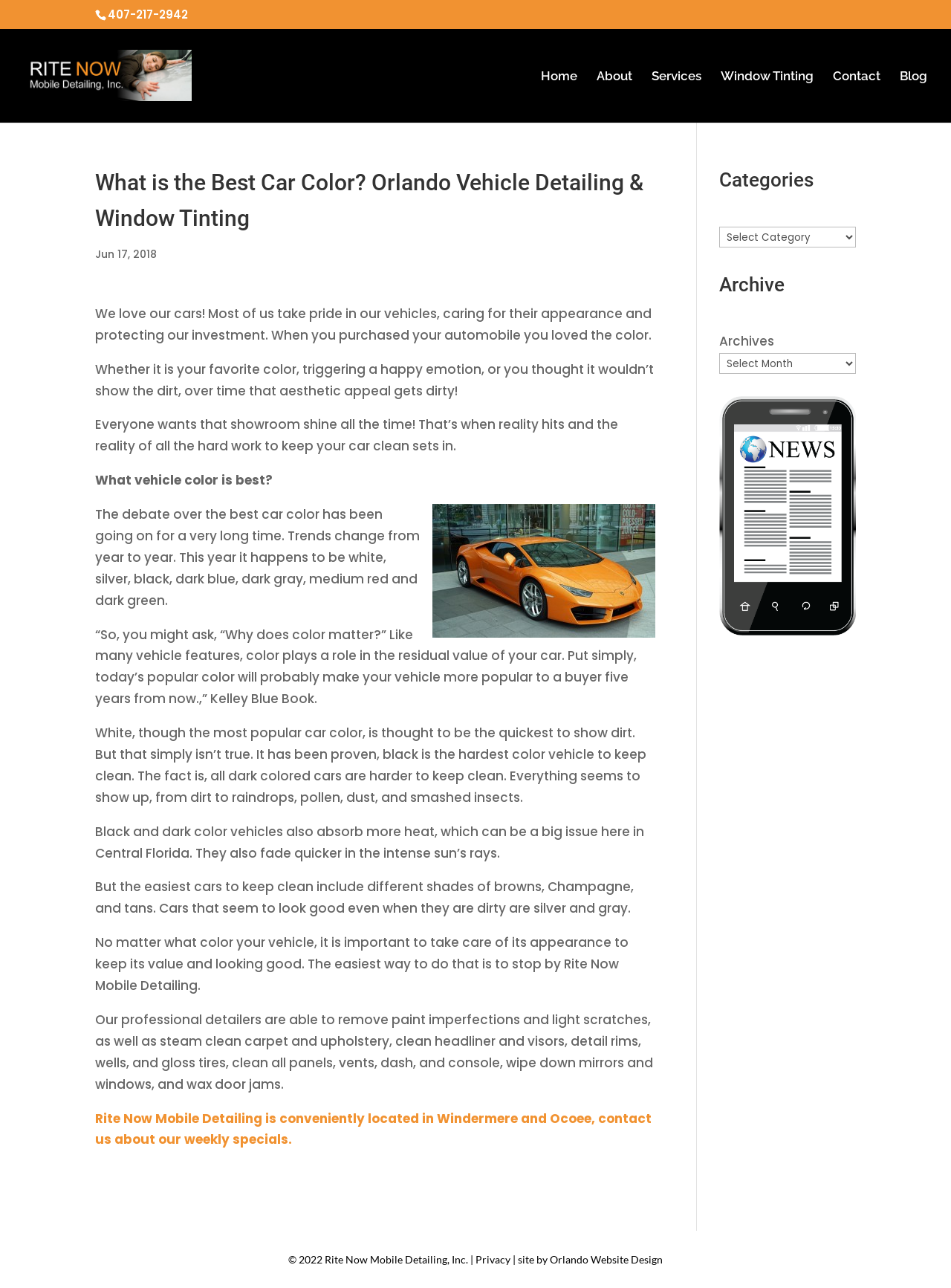Respond with a single word or phrase:
What is the location of Rite Now Mobile Detailing?

Windermere and Ocoee